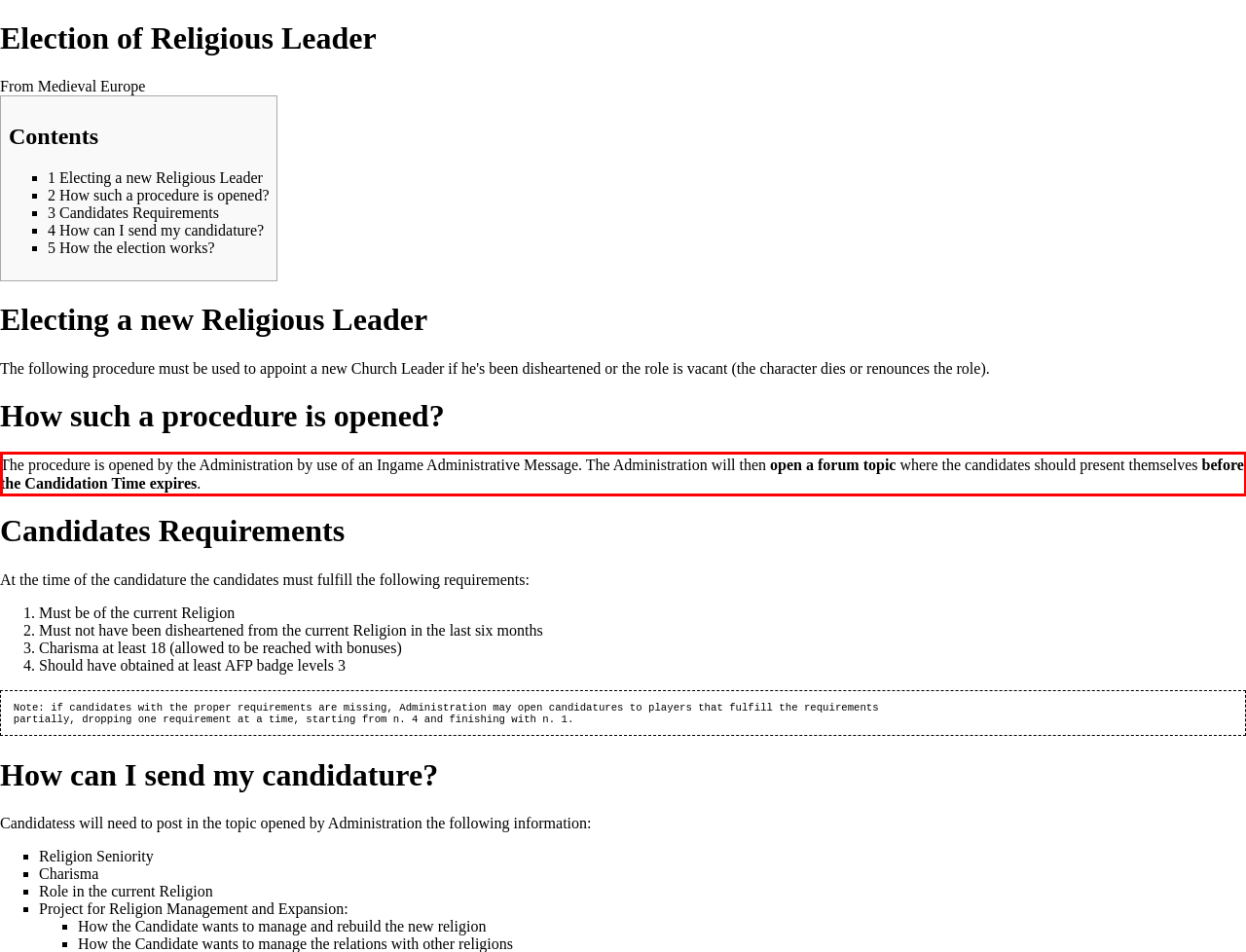Please examine the screenshot of the webpage and read the text present within the red rectangle bounding box.

The procedure is opened by the Administration by use of an Ingame Administrative Message. The Administration will then open a forum topic where the candidates should present themselves before the Candidation Time expires.